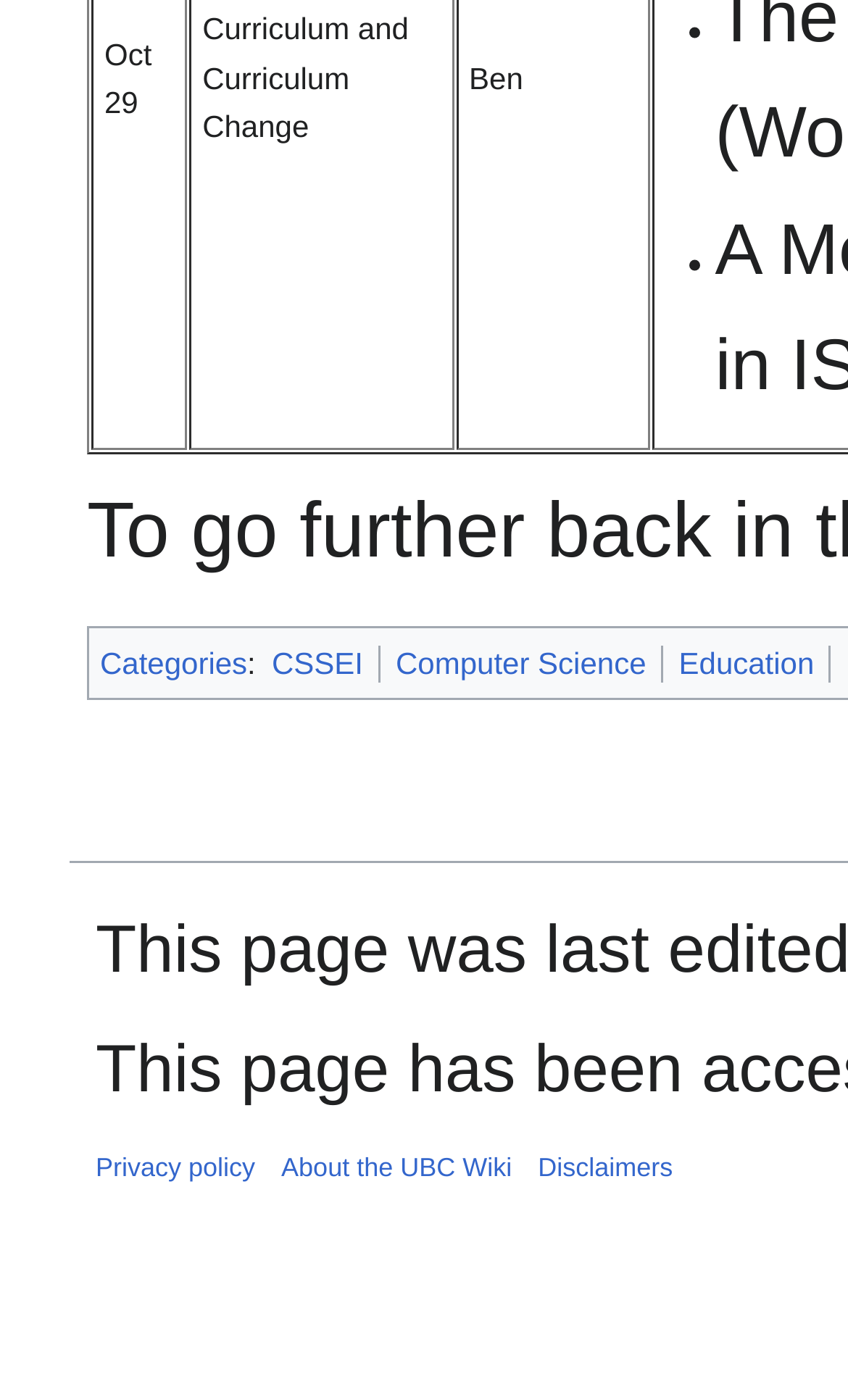Could you please study the image and provide a detailed answer to the question:
What is the first category listed?

The first category listed is CSSEI, which can be determined by looking at the links under the 'Categories' label, where CSSEI is the first link.